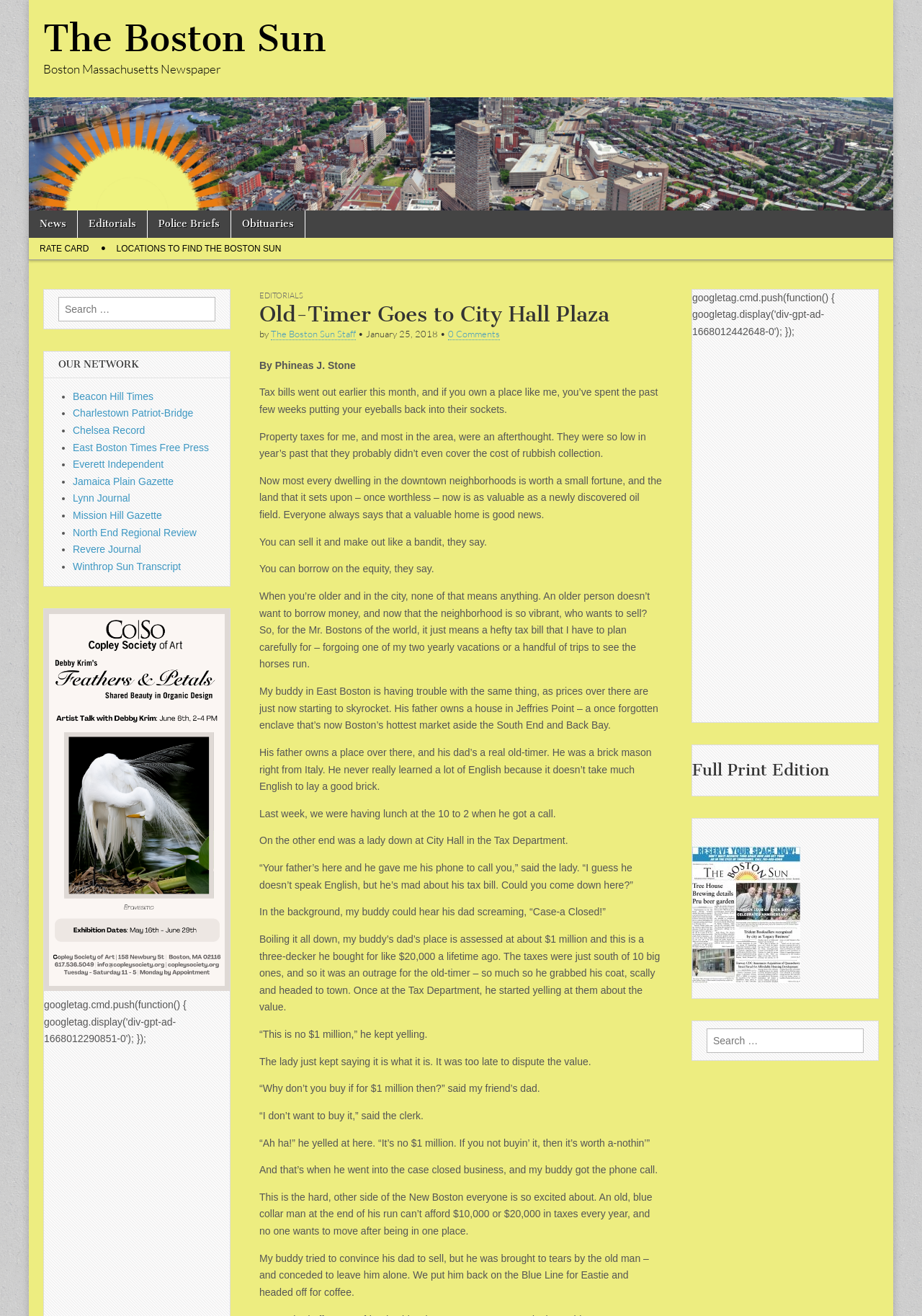Please find the bounding box coordinates for the clickable element needed to perform this instruction: "Read the news about Old-Timer Goes to City Hall Plaza".

[0.281, 0.23, 0.719, 0.248]